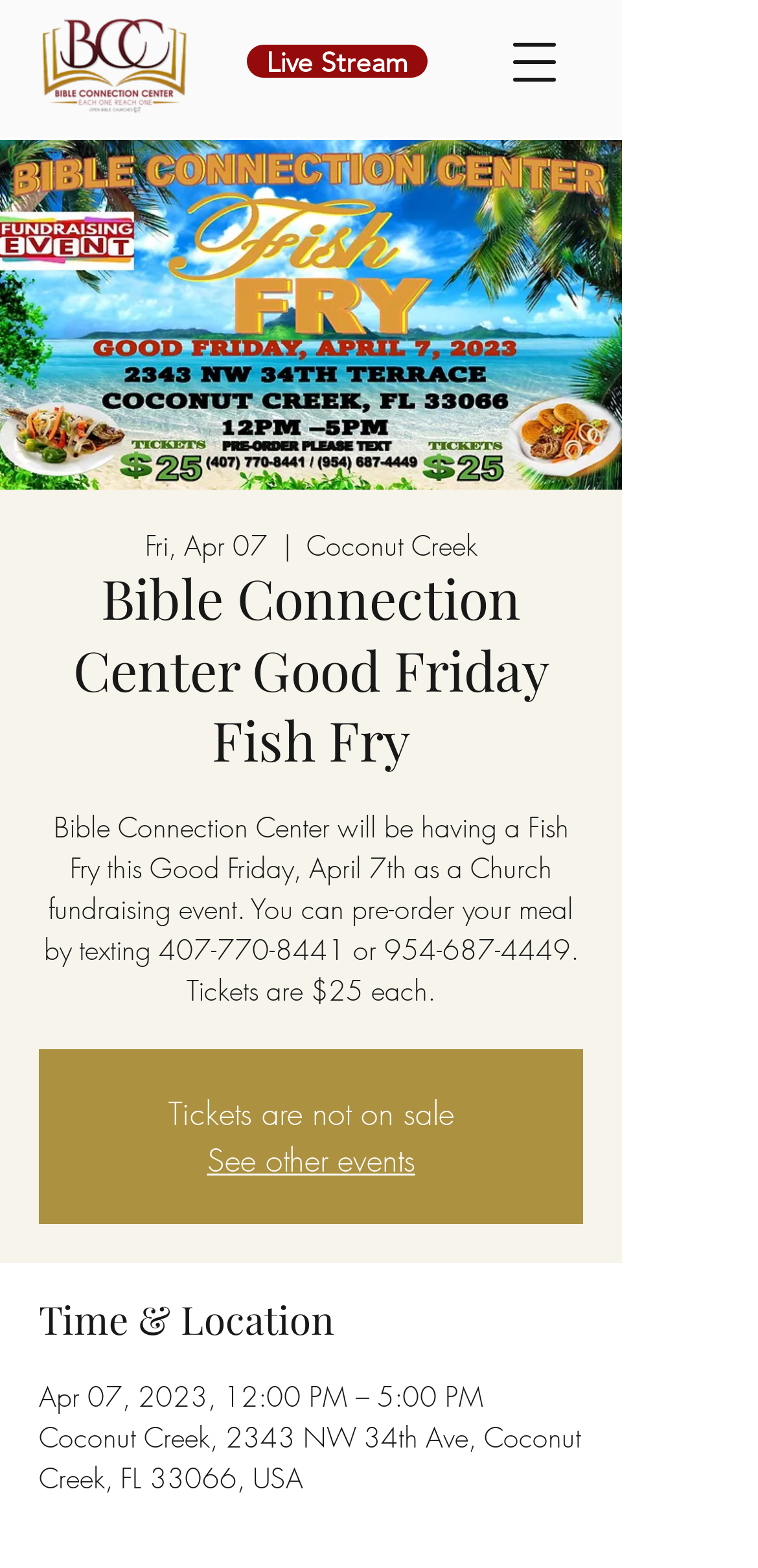What is the price of each ticket?
Utilize the information in the image to give a detailed answer to the question.

I found the answer by reading the text 'Tickets are $25 each.' which is a static text element.